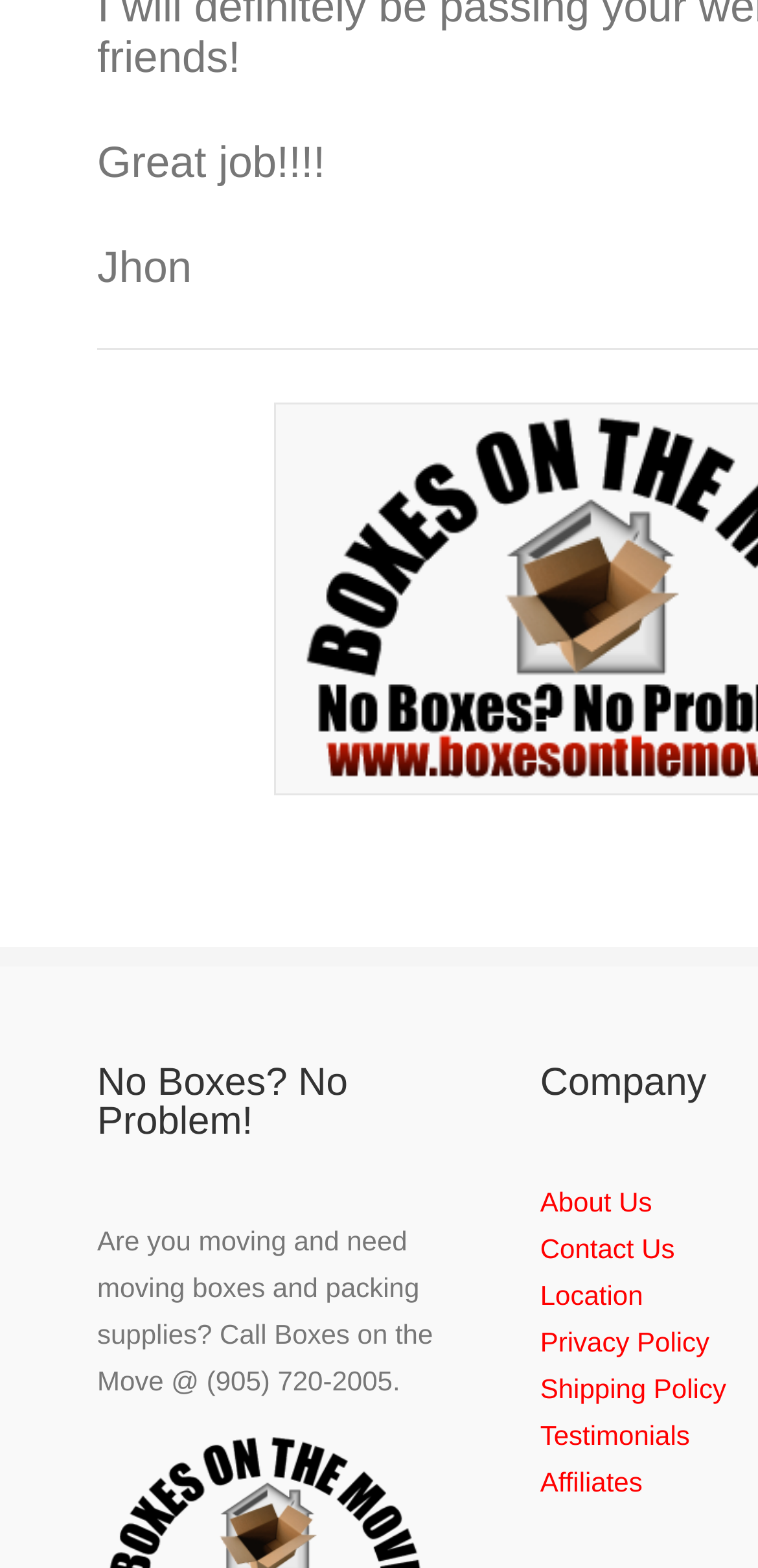Extract the bounding box for the UI element that matches this description: "title="Geisel School of Medicine"".

None